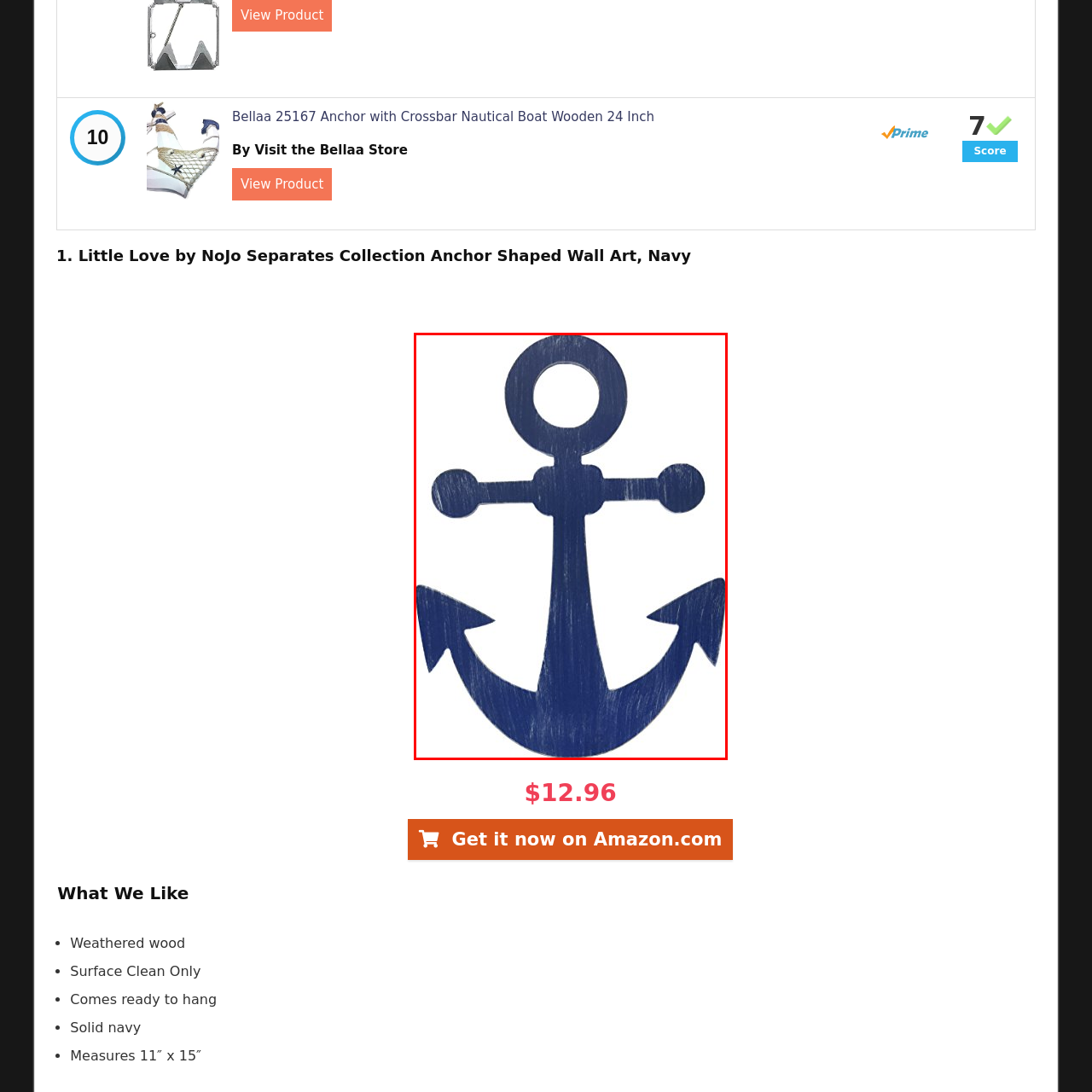Create a detailed narrative of the scene depicted inside the red-outlined image.

This image features an anchor-shaped wall art piece from the Little Love by NoJo Separates Collection, beautifully crafted in a solid navy blue finish. The design is both simplistic and elegant, highlighting the traditional anchor shape, complete with a circular top and two flukes. The weathered wood texture adds a rustic charm, making it an ideal decorative item for nautical-themed spaces or children's rooms. Measuring 11 inches by 15 inches, this ready-to-hang piece combines style and functionality, creating a perfect ambiance for any coastal-inspired decor.